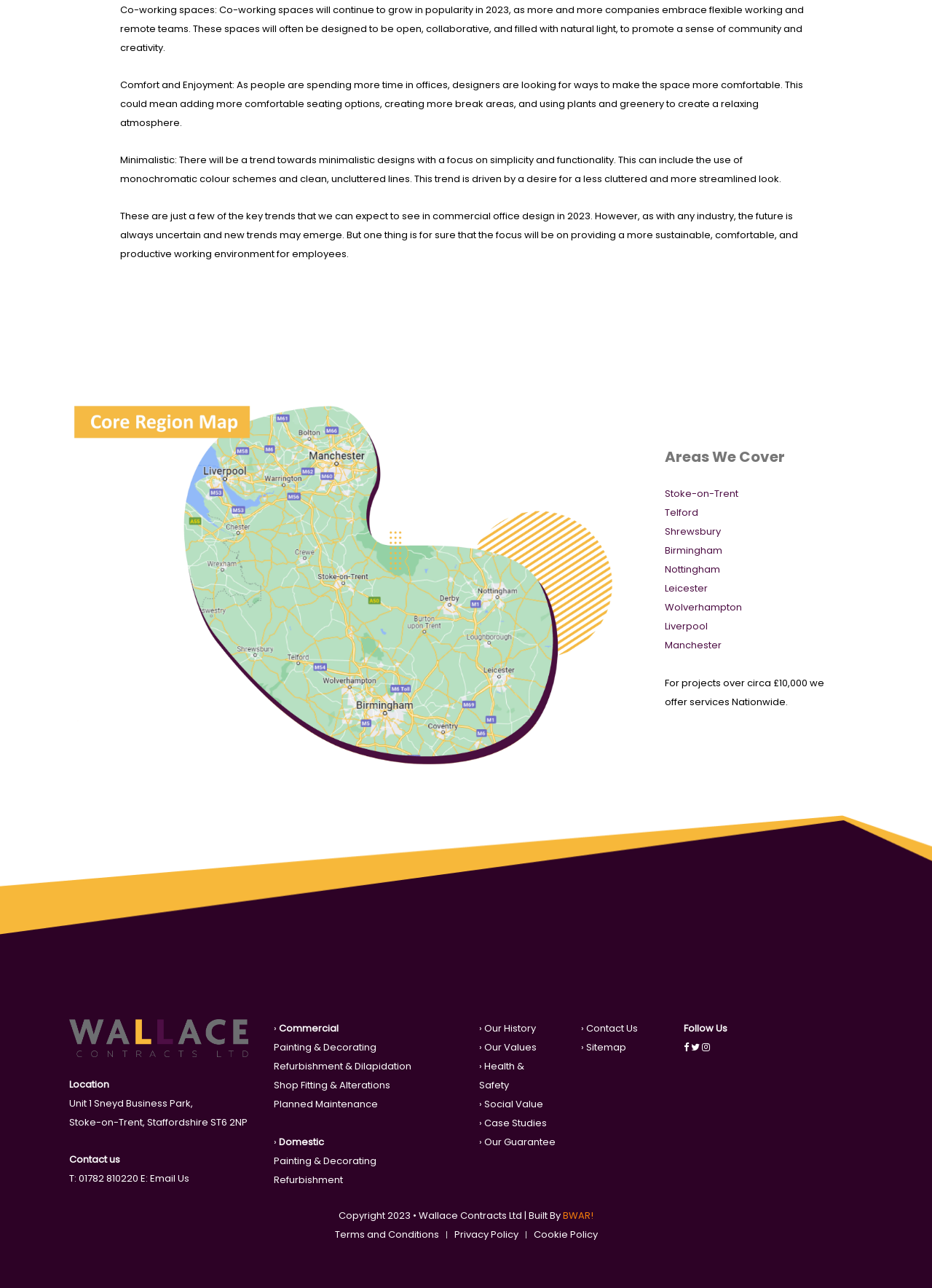Please specify the bounding box coordinates of the element that should be clicked to execute the given instruction: 'Learn about 'Commercial' services'. Ensure the coordinates are four float numbers between 0 and 1, expressed as [left, top, right, bottom].

[0.299, 0.793, 0.363, 0.804]